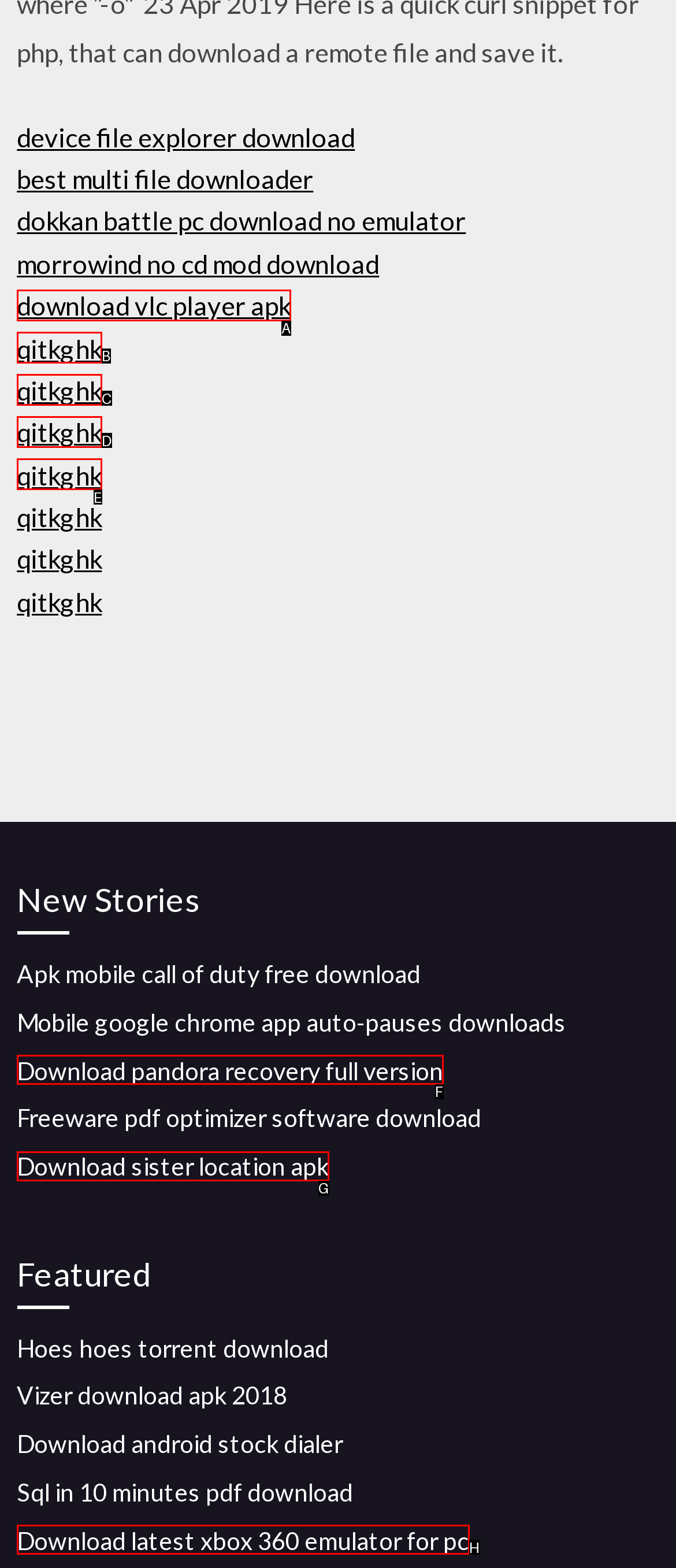Using the description: Download pandora recovery full version
Identify the letter of the corresponding UI element from the choices available.

F